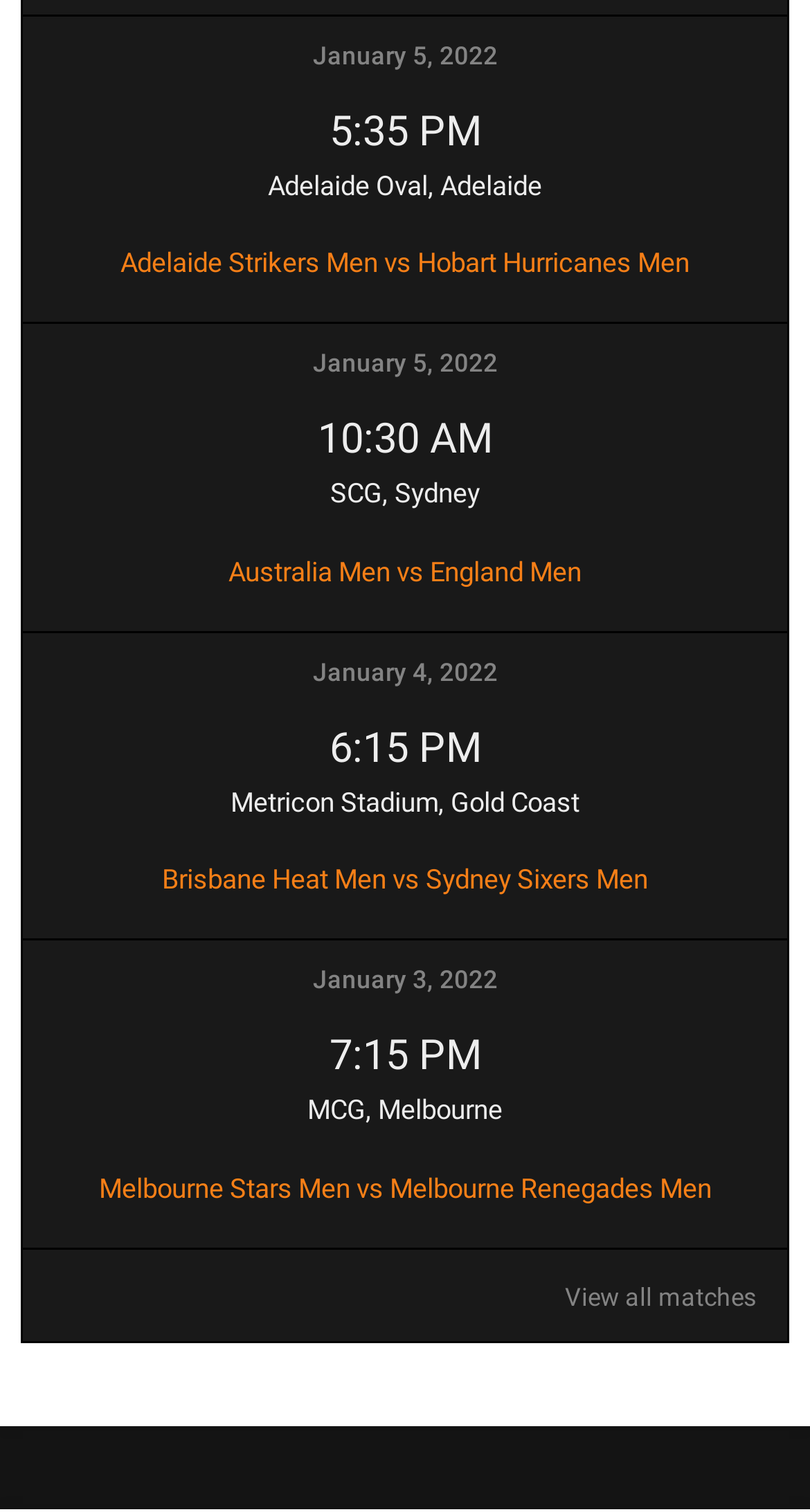Determine the bounding box for the UI element that matches this description: "10:30 AM".

[0.392, 0.274, 0.608, 0.306]